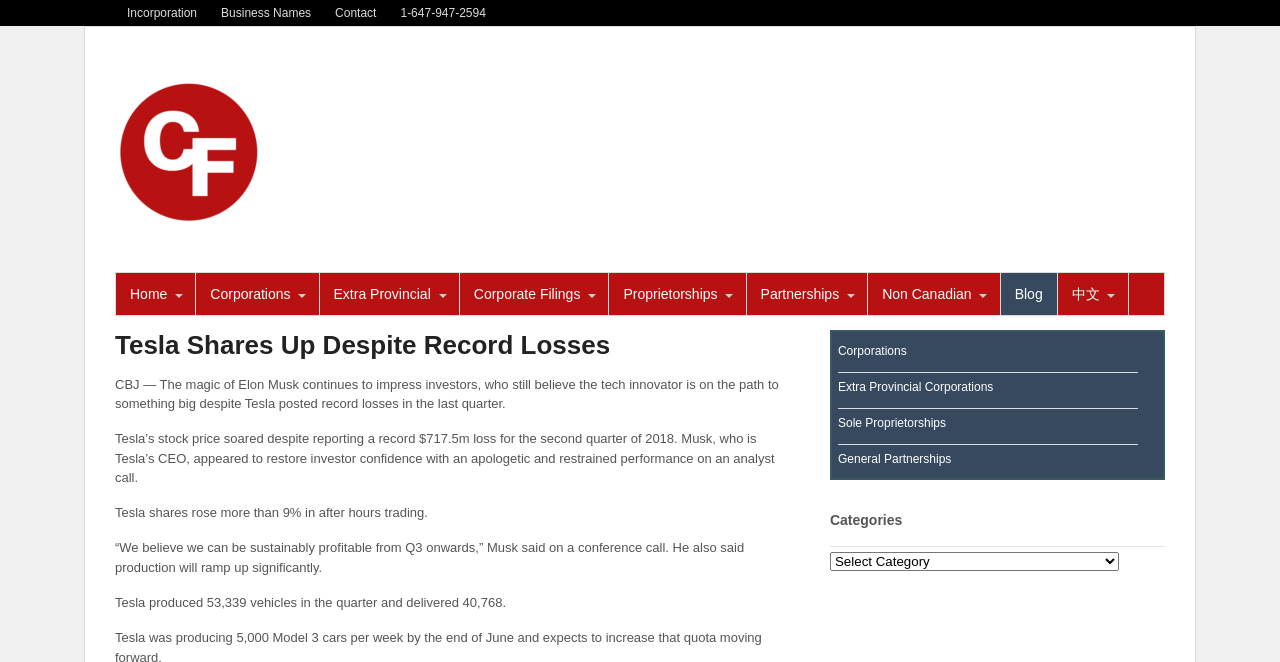Answer the question in one word or a short phrase:
What is the percentage increase in Tesla's stock price?

9%